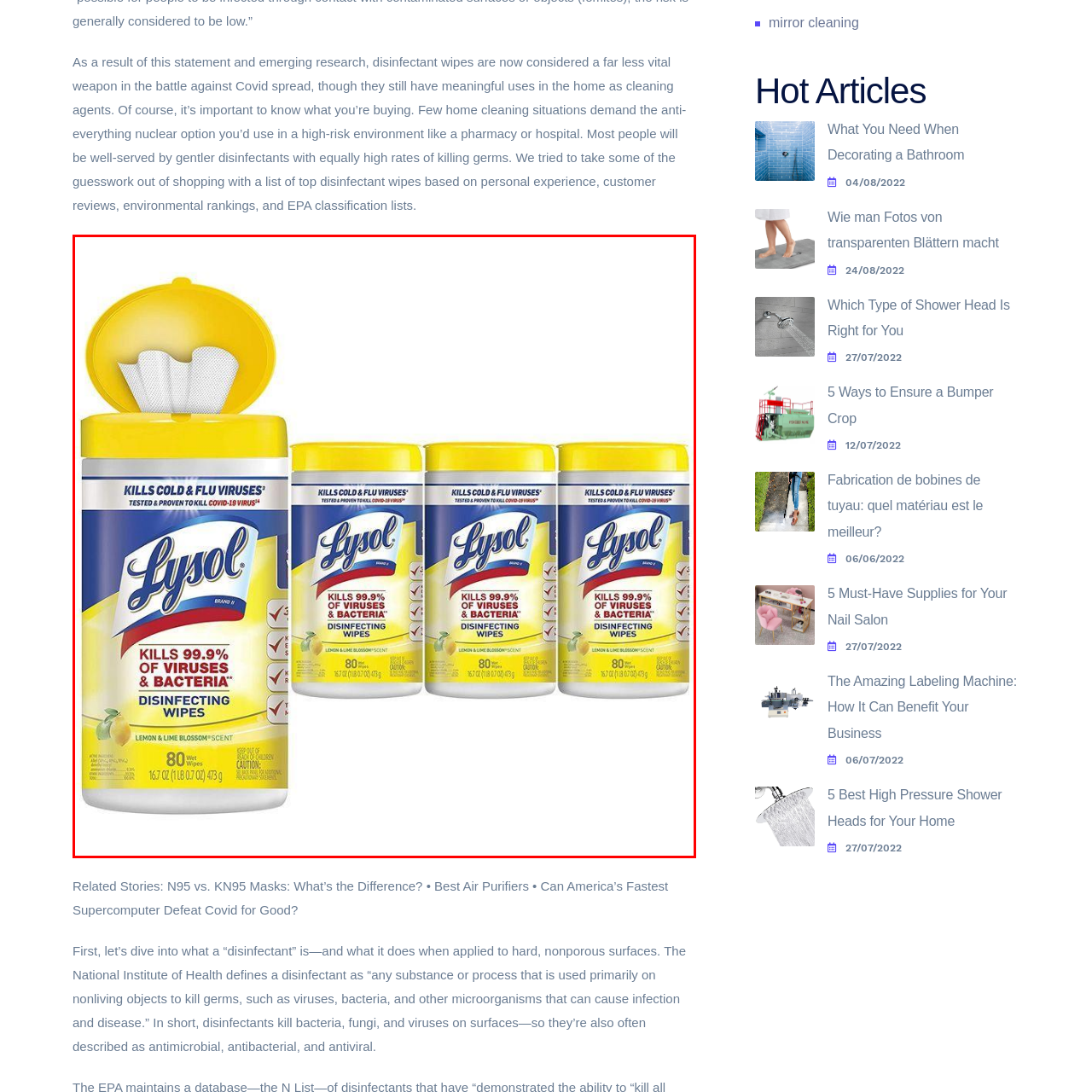Carefully inspect the area of the image highlighted by the red box and deliver a detailed response to the question below, based on your observations: What percentage of viruses and bacteria do the wipes kill?

According to the caption, the clear label on the containers highlights their effectiveness, stating they kill 99.9% of viruses and bacteria, including cold and flu viruses.